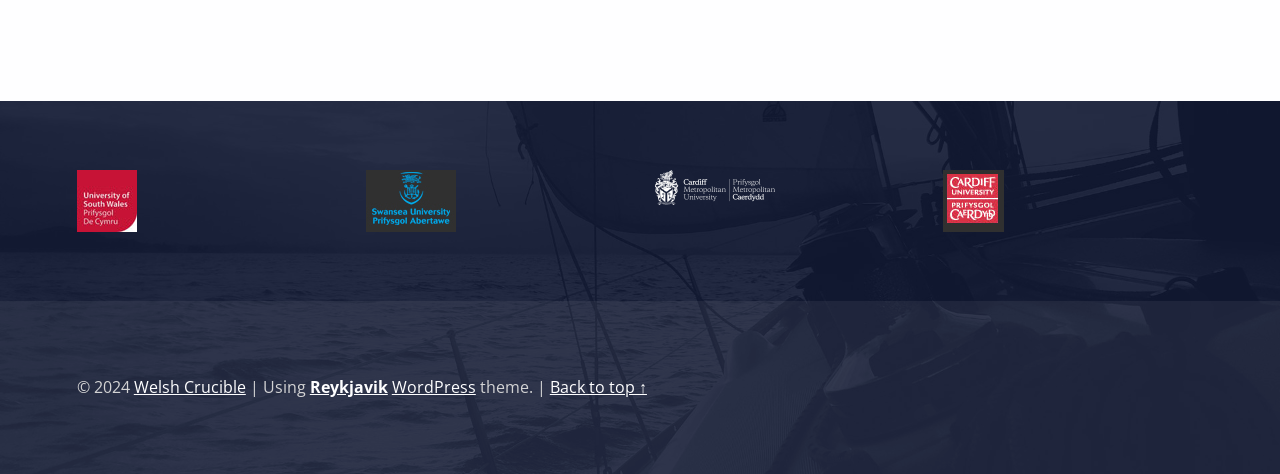Identify the bounding box coordinates for the UI element described as: "Back to top ↑". The coordinates should be provided as four floats between 0 and 1: [left, top, right, bottom].

[0.43, 0.794, 0.505, 0.84]